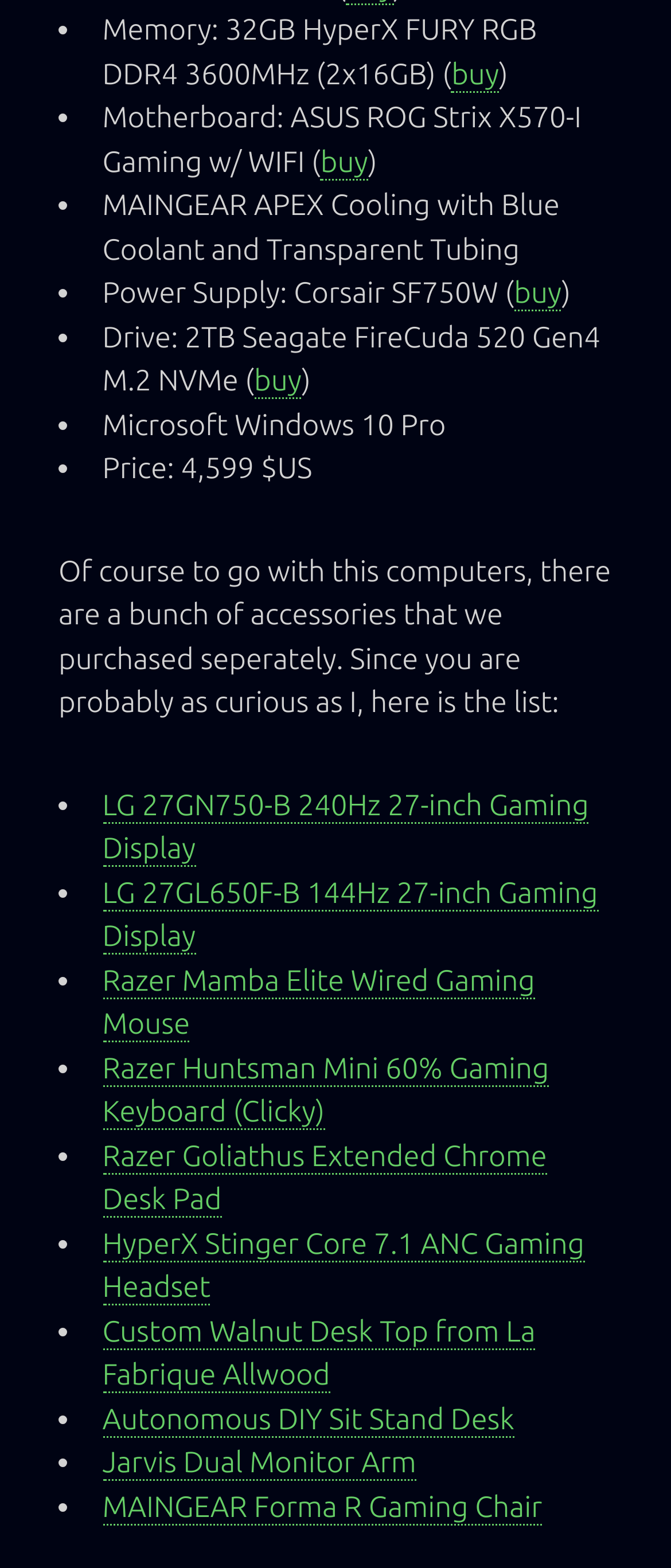Determine the bounding box coordinates of the clickable region to carry out the instruction: "buy Memory: 32GB HyperX FURY RGB DDR4 3600MHz (2x16GB)".

[0.673, 0.037, 0.744, 0.059]